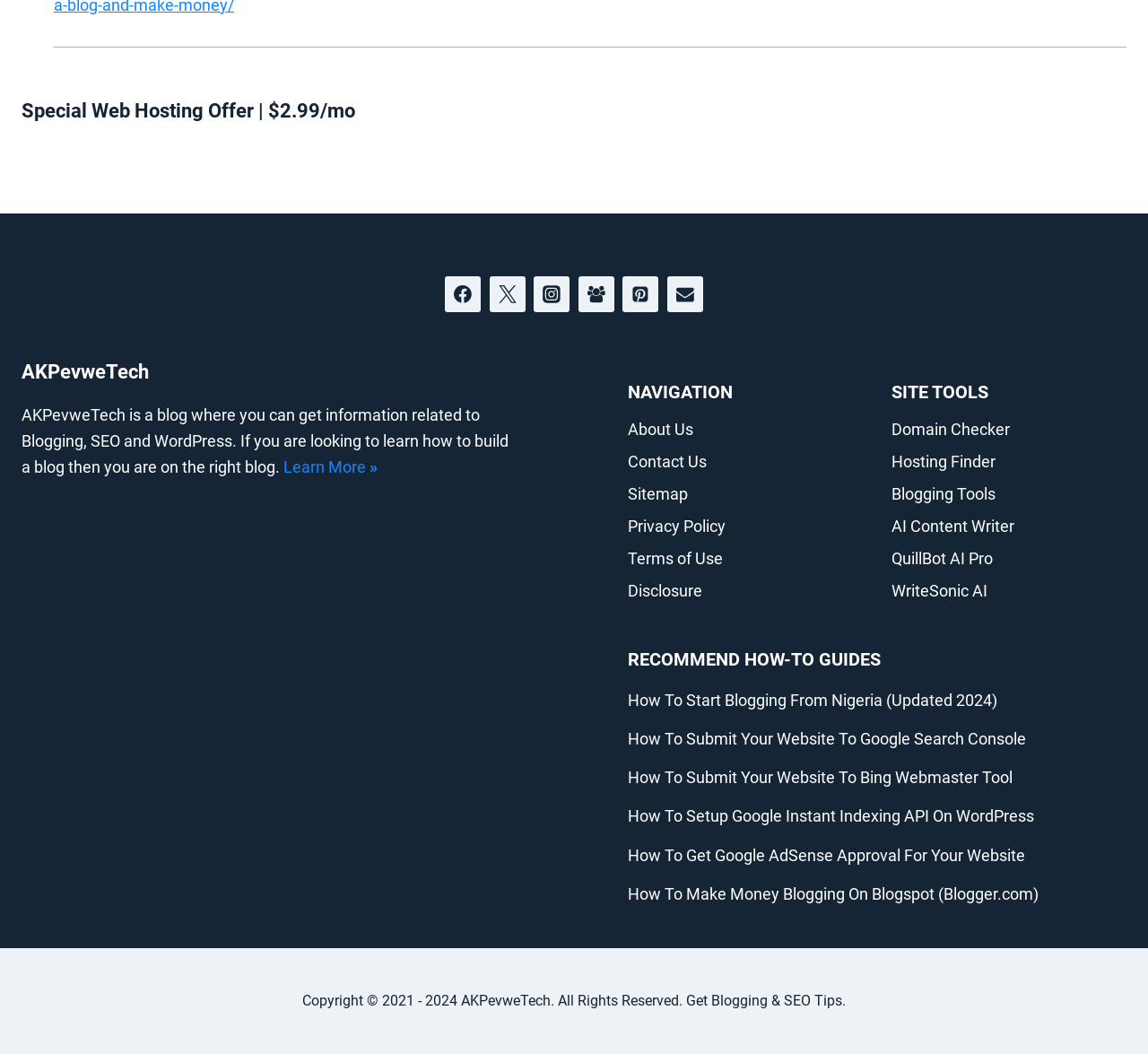Can you determine the bounding box coordinates of the area that needs to be clicked to fulfill the following instruction: "Search for an article"?

None